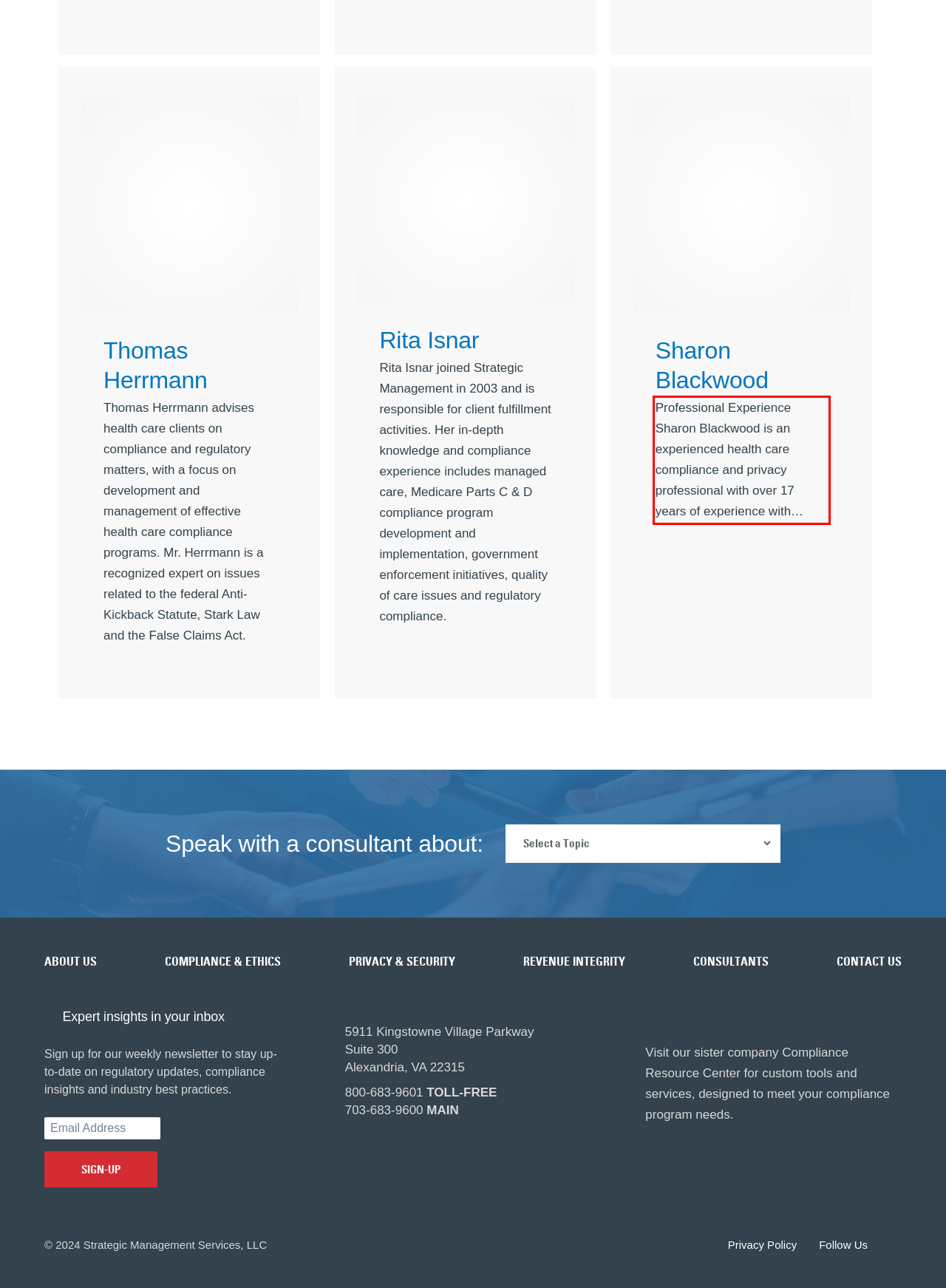Given a screenshot of a webpage containing a red rectangle bounding box, extract and provide the text content found within the red bounding box.

Professional Experience Sharon Blackwood is an experienced health care compliance and privacy professional with over 17 years of experience with…